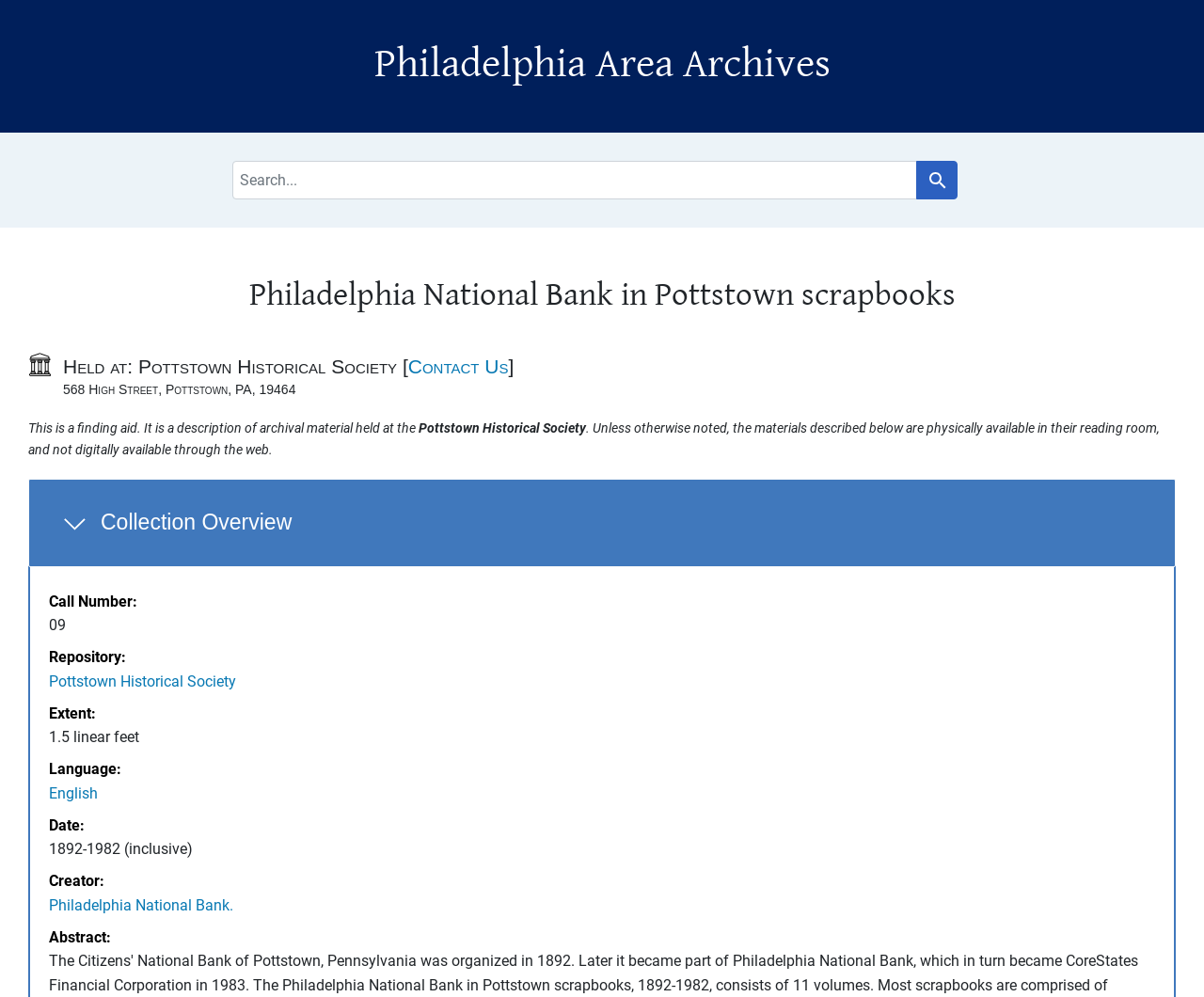Locate the bounding box coordinates of the area where you should click to accomplish the instruction: "Search for English".

[0.041, 0.787, 0.081, 0.805]